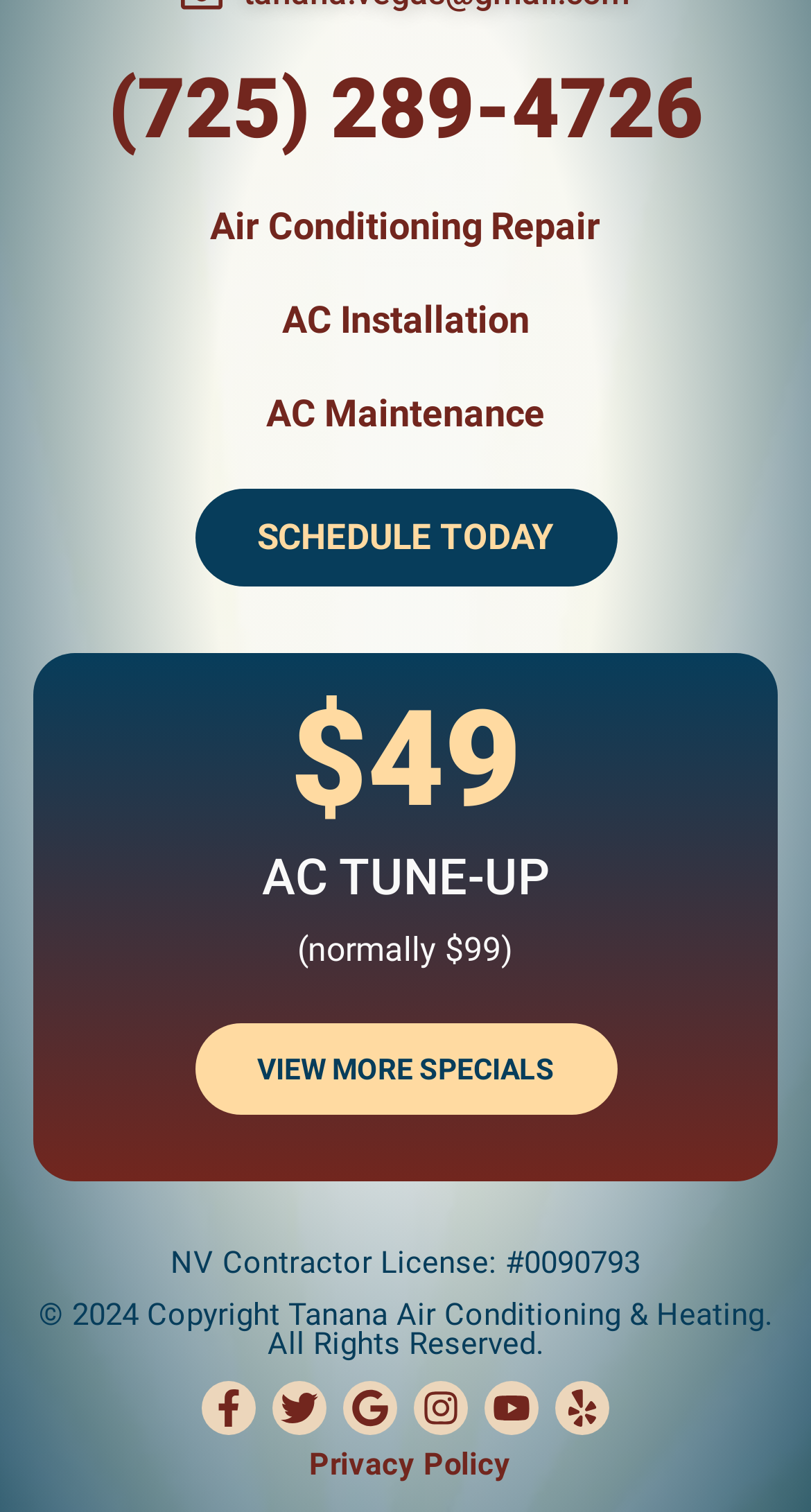Determine the bounding box coordinates of the element's region needed to click to follow the instruction: "Check the privacy policy". Provide these coordinates as four float numbers between 0 and 1, formatted as [left, top, right, bottom].

[0.371, 0.956, 0.629, 0.981]